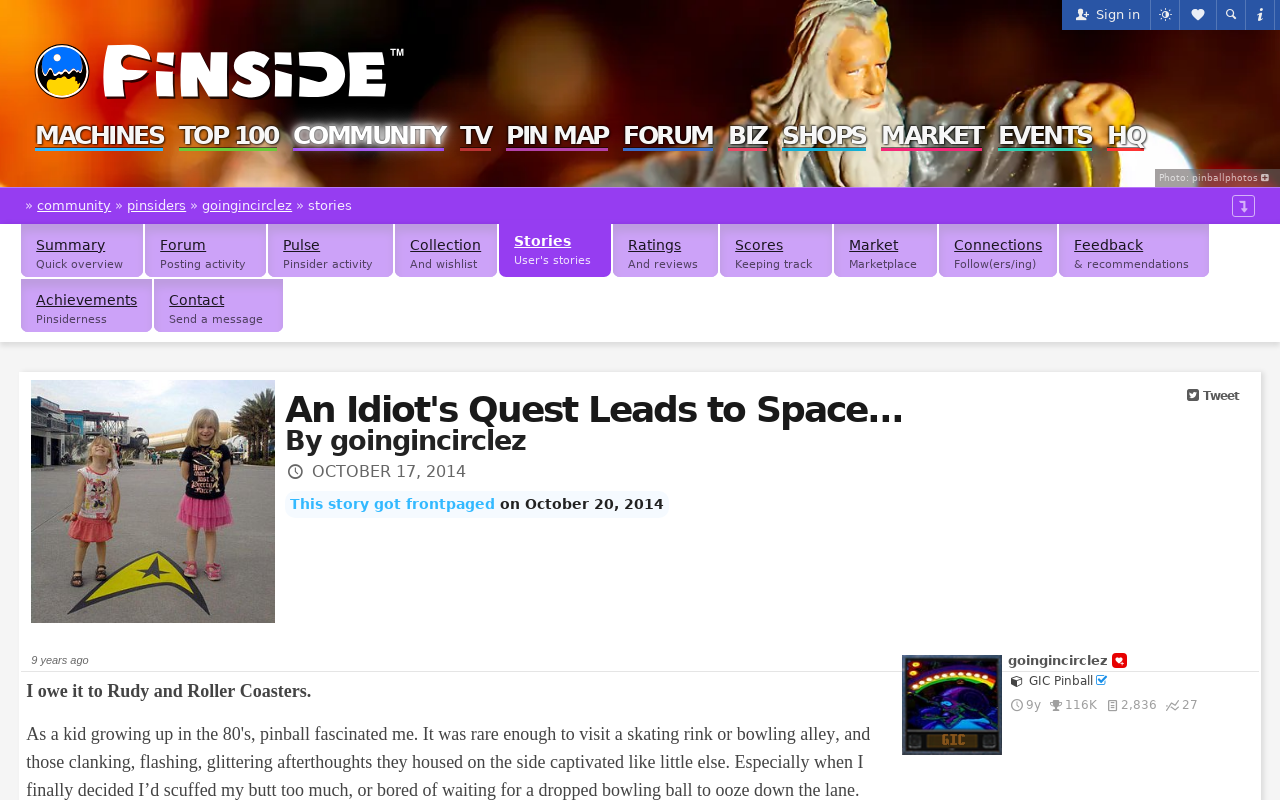Who is the author of the story?
Utilize the information in the image to give a detailed answer to the question.

I determined the author of the story by looking at the heading element with ID 240, which contains the text 'By goingincirclez'. This suggests that the author of the story is goingincirclez.